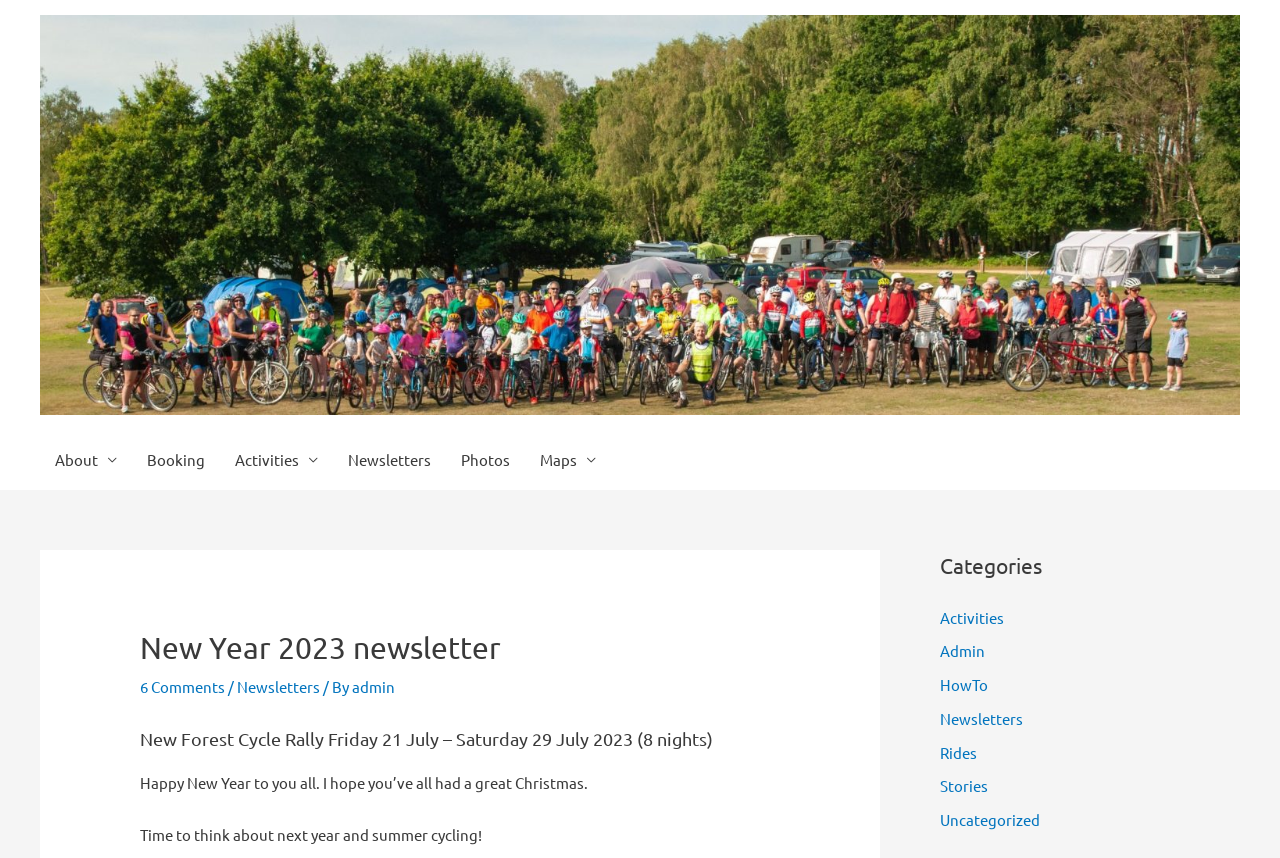Mark the bounding box of the element that matches the following description: "alt="New Forest Cycling Week"".

[0.031, 0.236, 0.969, 0.259]